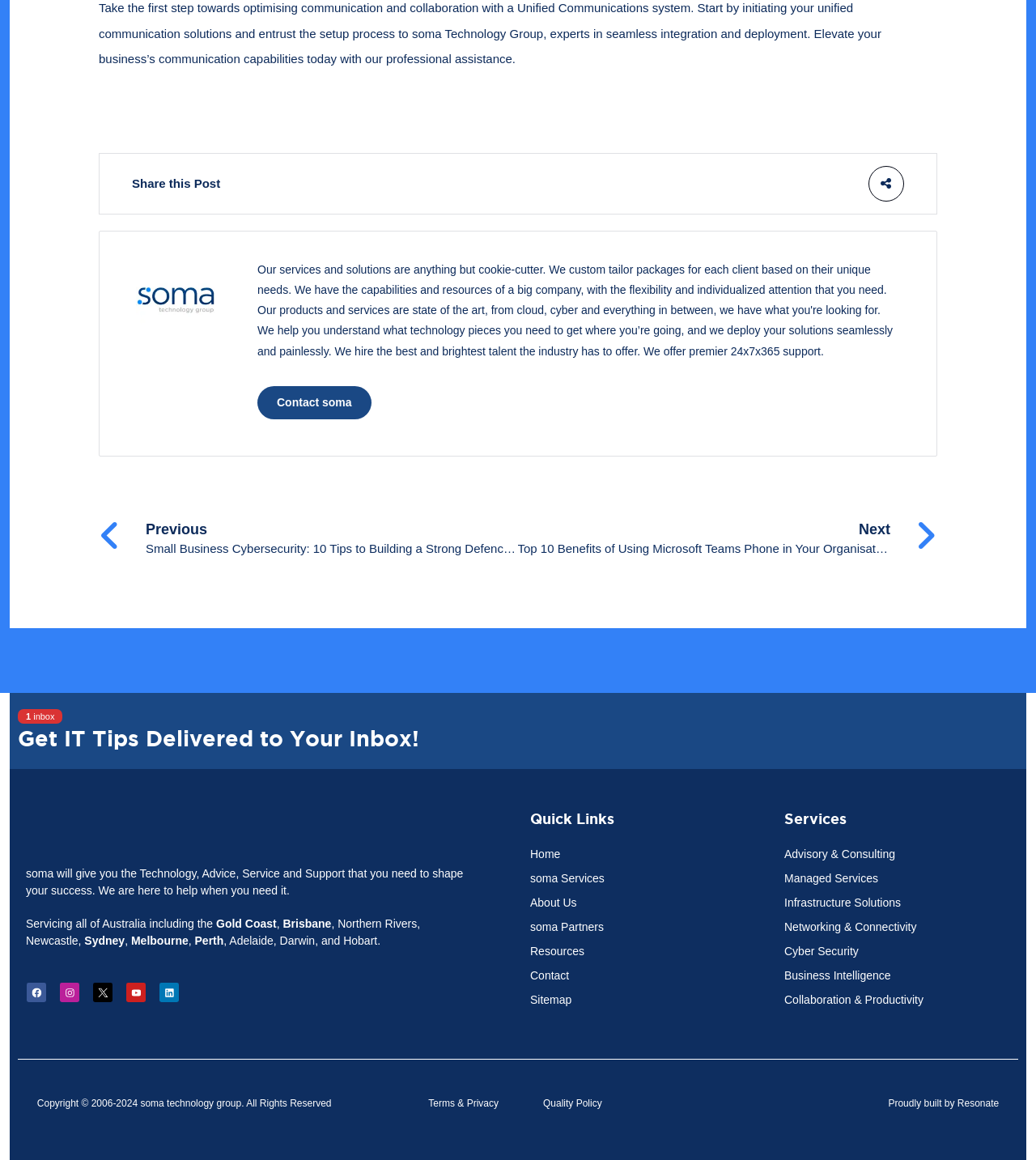Please give a short response to the question using one word or a phrase:
What is the main topic of this webpage?

Unified Communications